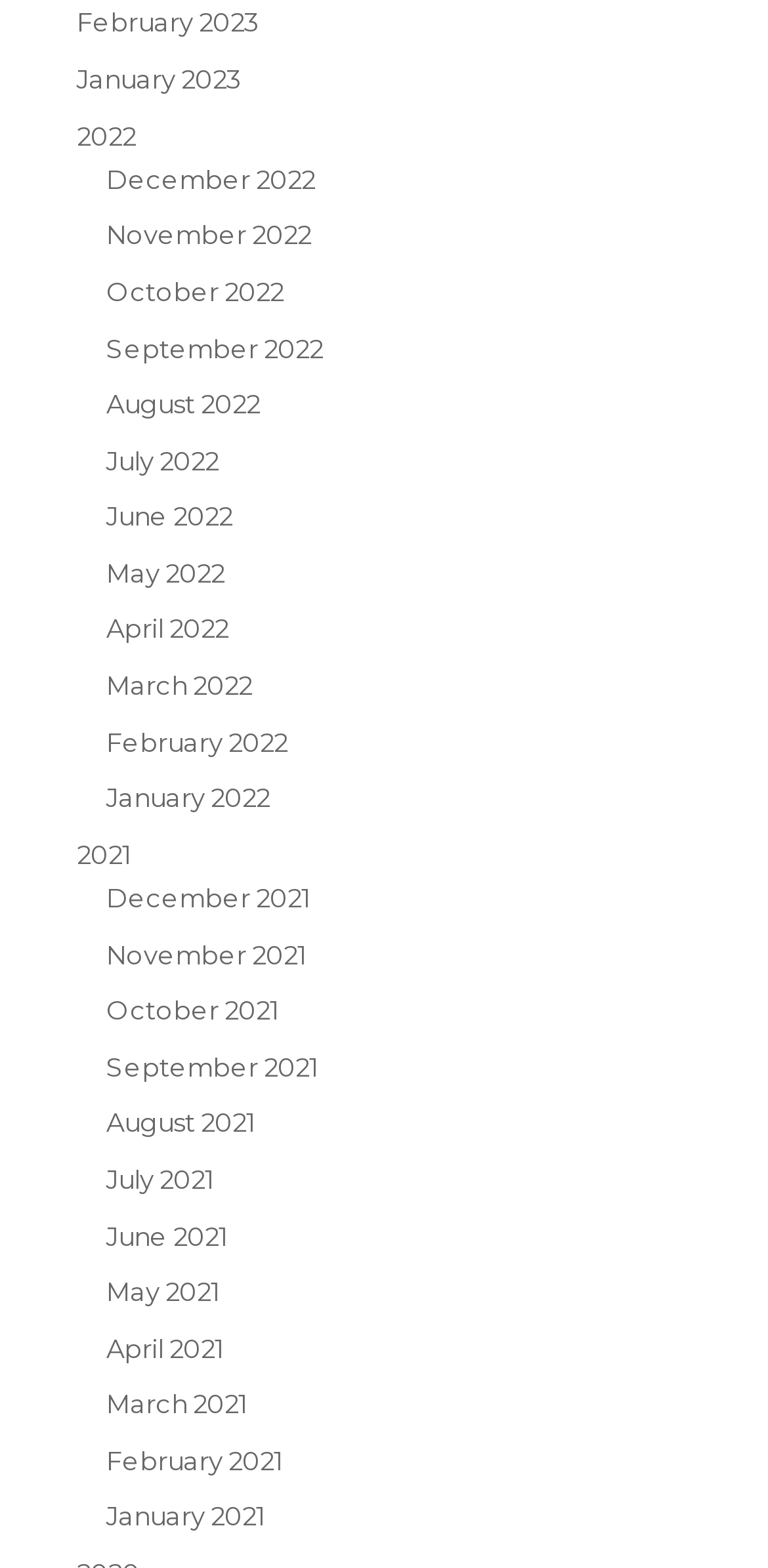Locate the UI element described as follows: "February 2022". Return the bounding box coordinates as four float numbers between 0 and 1 in the order [left, top, right, bottom].

[0.138, 0.463, 0.374, 0.483]